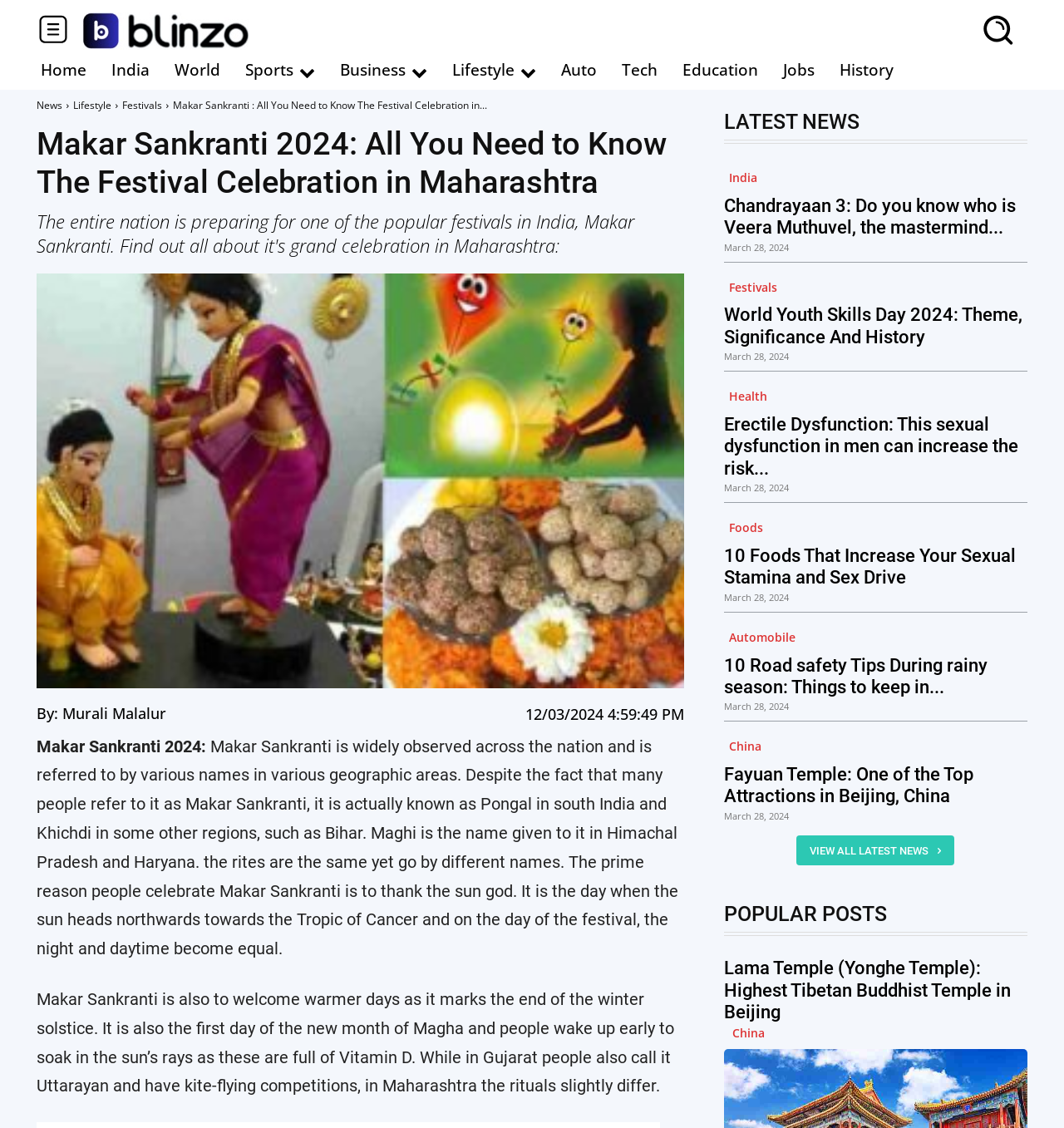Please locate the bounding box coordinates for the element that should be clicked to achieve the following instruction: "Click on the 'Home' link". Ensure the coordinates are given as four float numbers between 0 and 1, i.e., [left, top, right, bottom].

[0.038, 0.044, 0.081, 0.08]